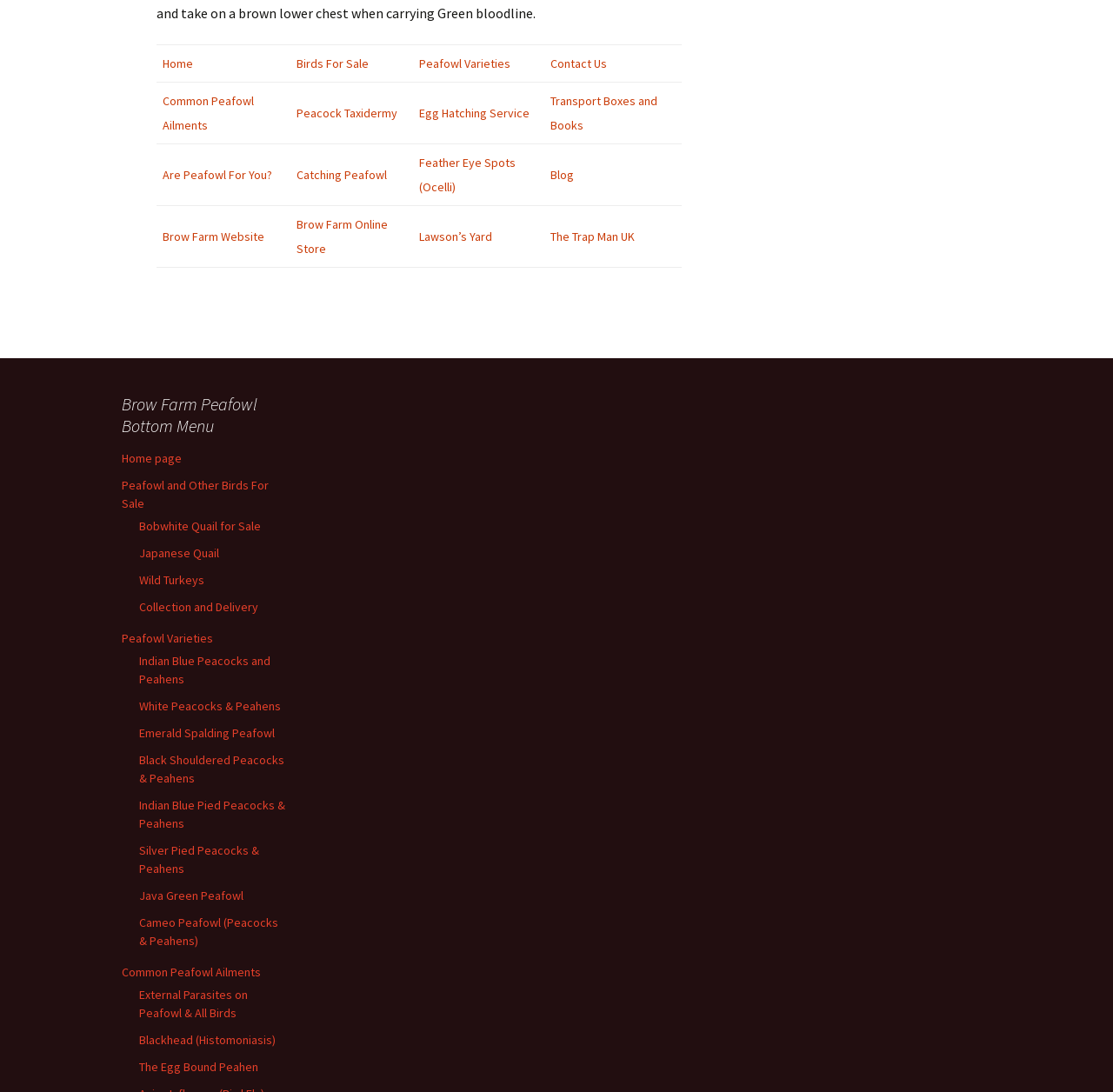Please locate the bounding box coordinates of the element that should be clicked to achieve the given instruction: "Learn about Common Peafowl Ailments".

[0.146, 0.086, 0.228, 0.122]